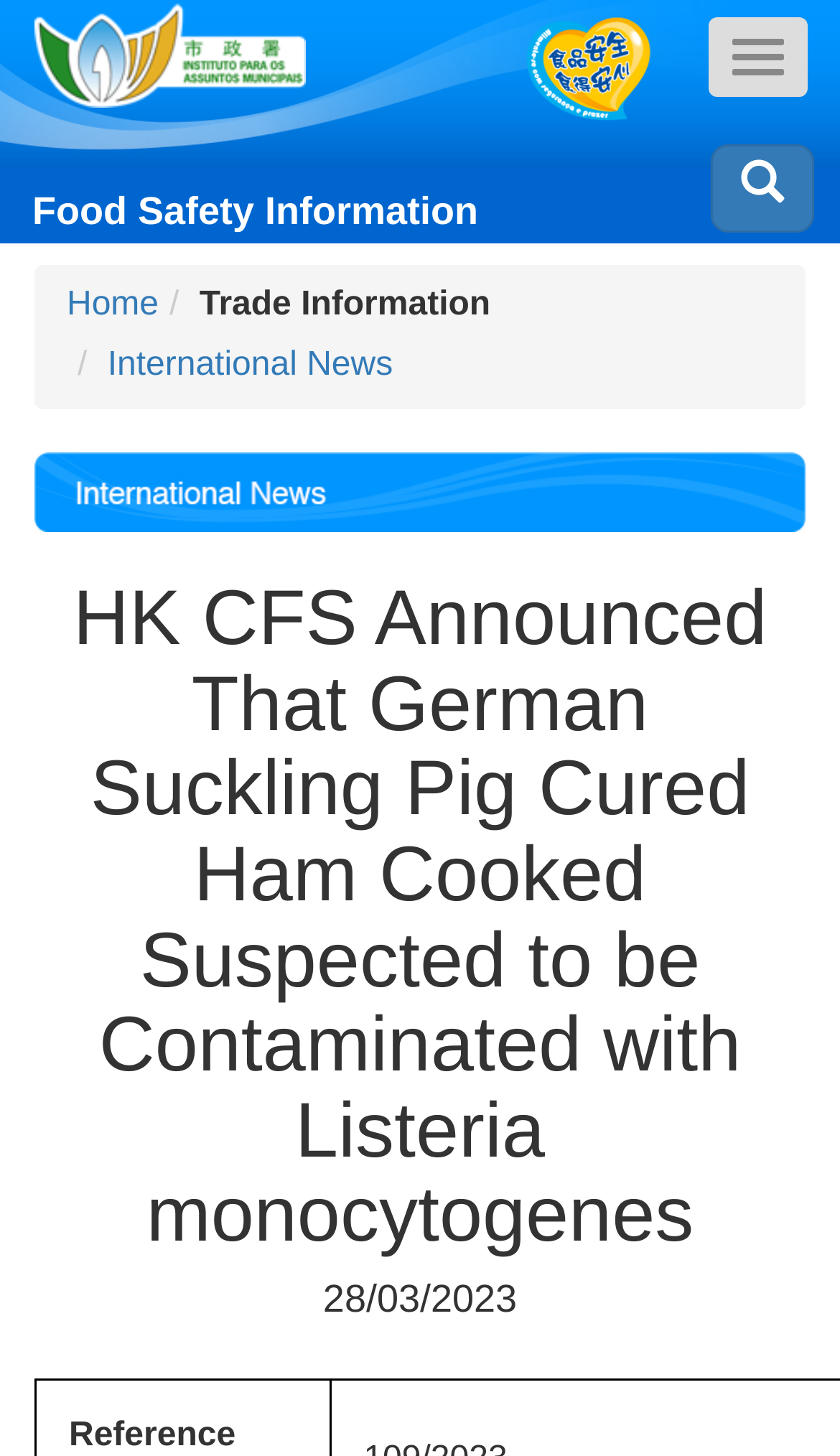Provide the bounding box coordinates for the UI element described in this sentence: "International News". The coordinates should be four float values between 0 and 1, i.e., [left, top, right, bottom].

[0.128, 0.238, 0.468, 0.263]